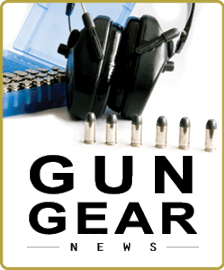What is hinted at in the background?
Offer a detailed and exhaustive answer to the question.

In the background, a blue ammunition box can be seen, hinting at a focus on gear and equipment relevant to gun enthusiasts, which aligns with the publication's emphasis on news and information related to the firearms industry.